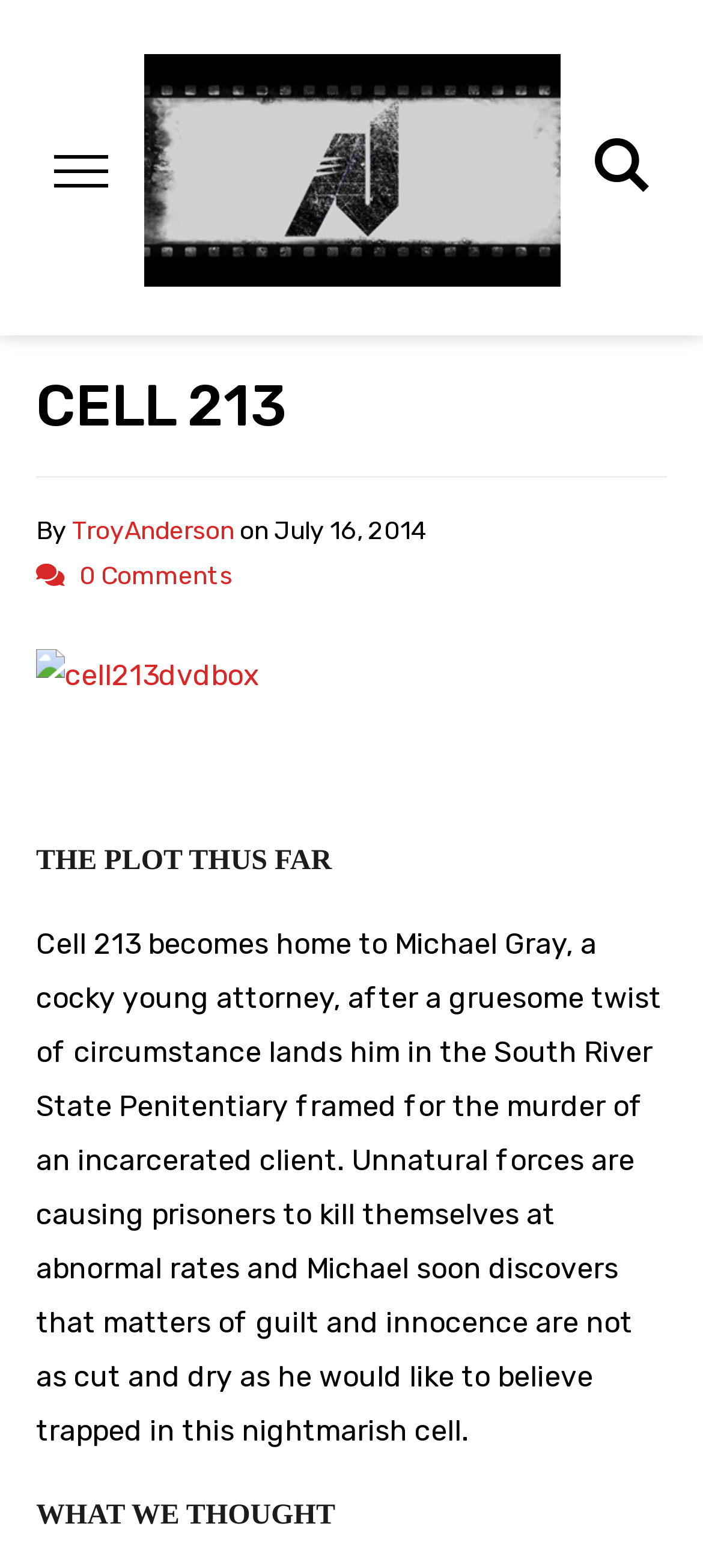What is the title of the DVD?
Based on the visual content, answer with a single word or a brief phrase.

cell213dvdbox